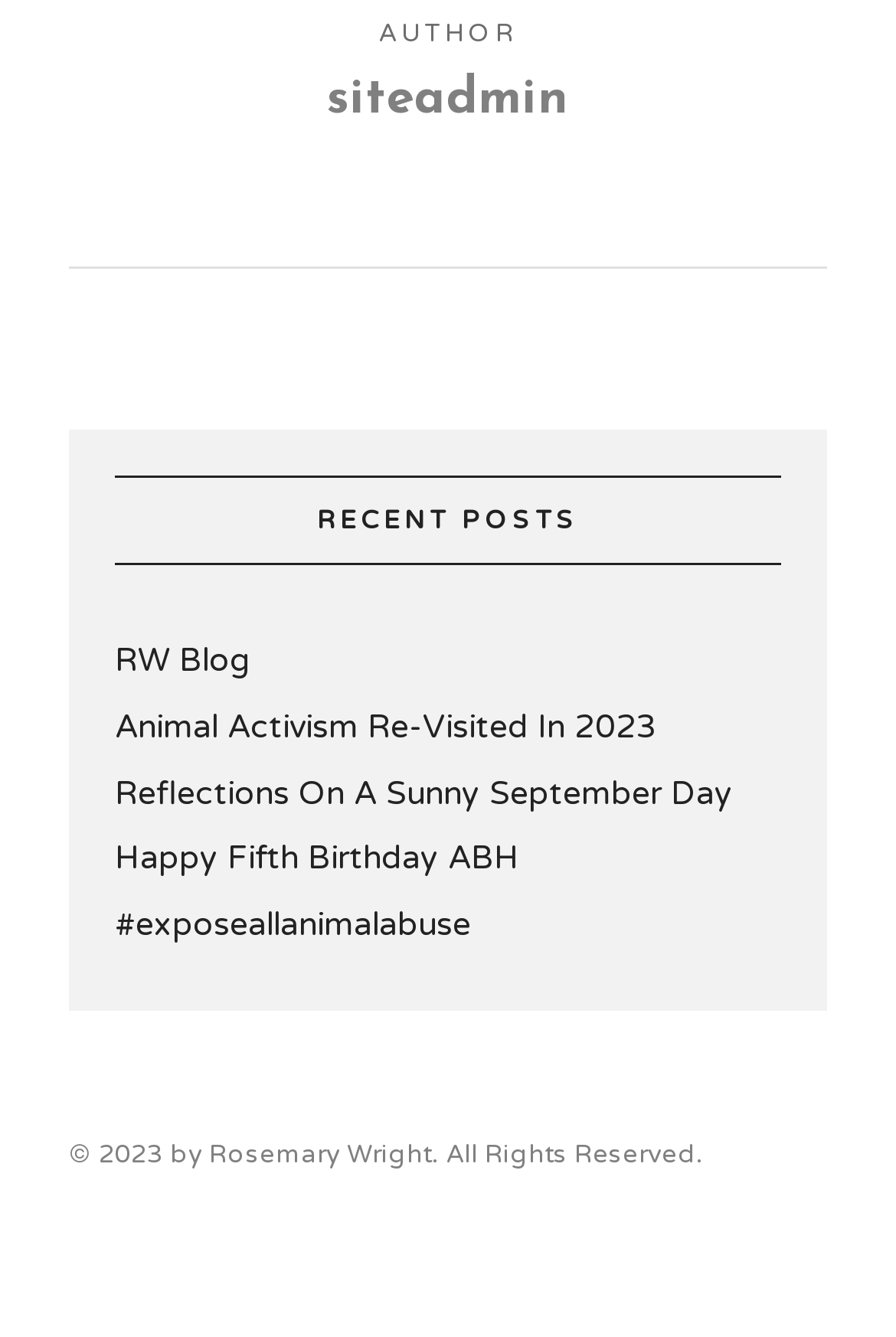Respond to the question below with a concise word or phrase:
What is the title of the latest post?

Animal Activism Re-Visited In 2023